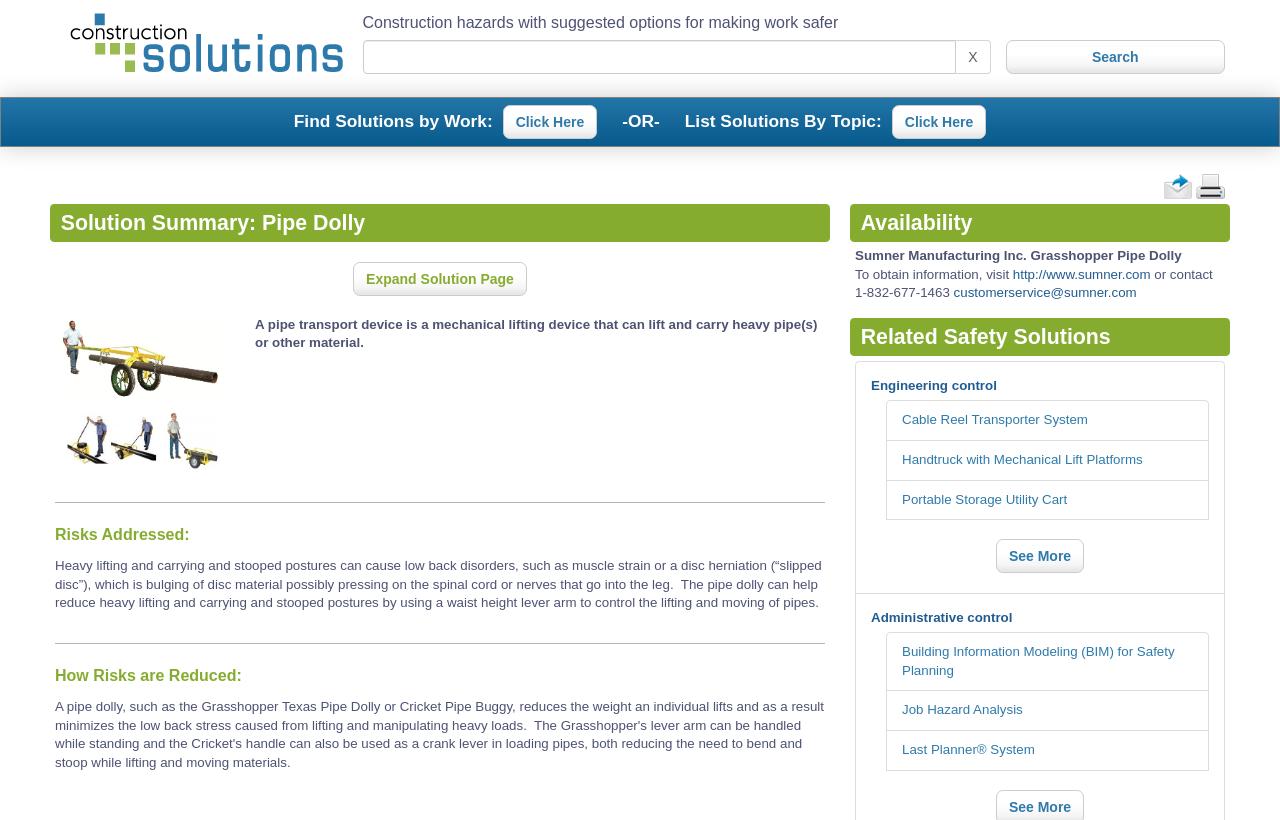Provide the bounding box coordinates of the area you need to click to execute the following instruction: "Contact via email".

[0.91, 0.217, 0.934, 0.235]